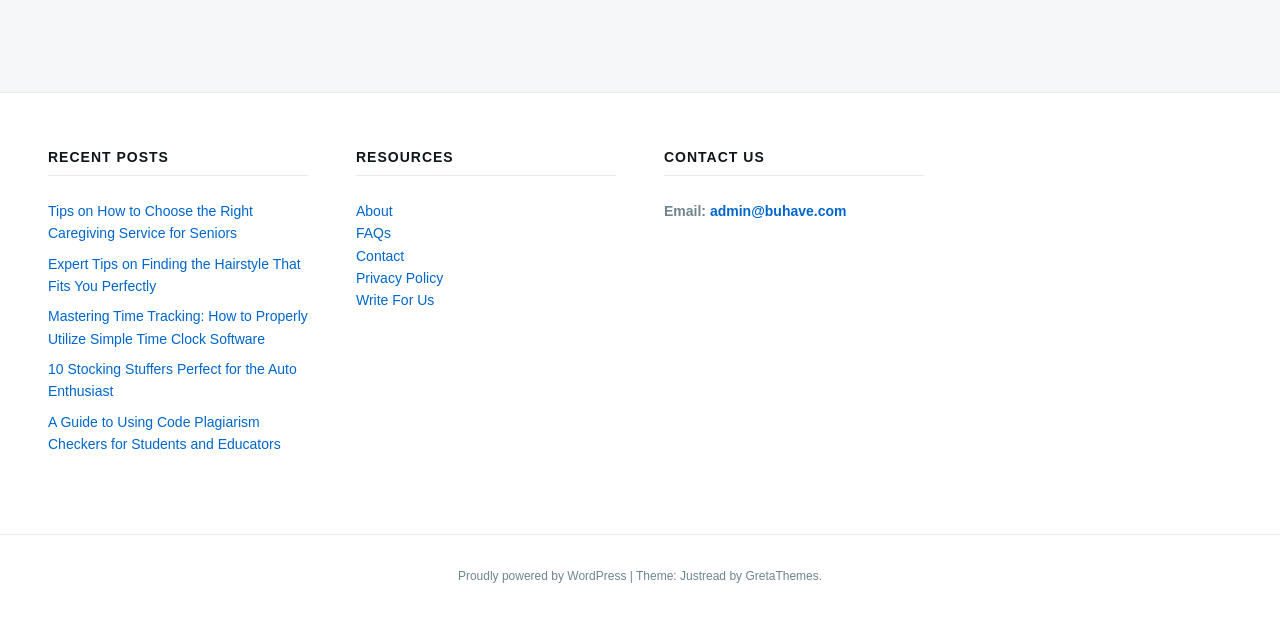Please determine the bounding box coordinates of the section I need to click to accomplish this instruction: "Contact the administrator".

[0.555, 0.328, 0.661, 0.354]